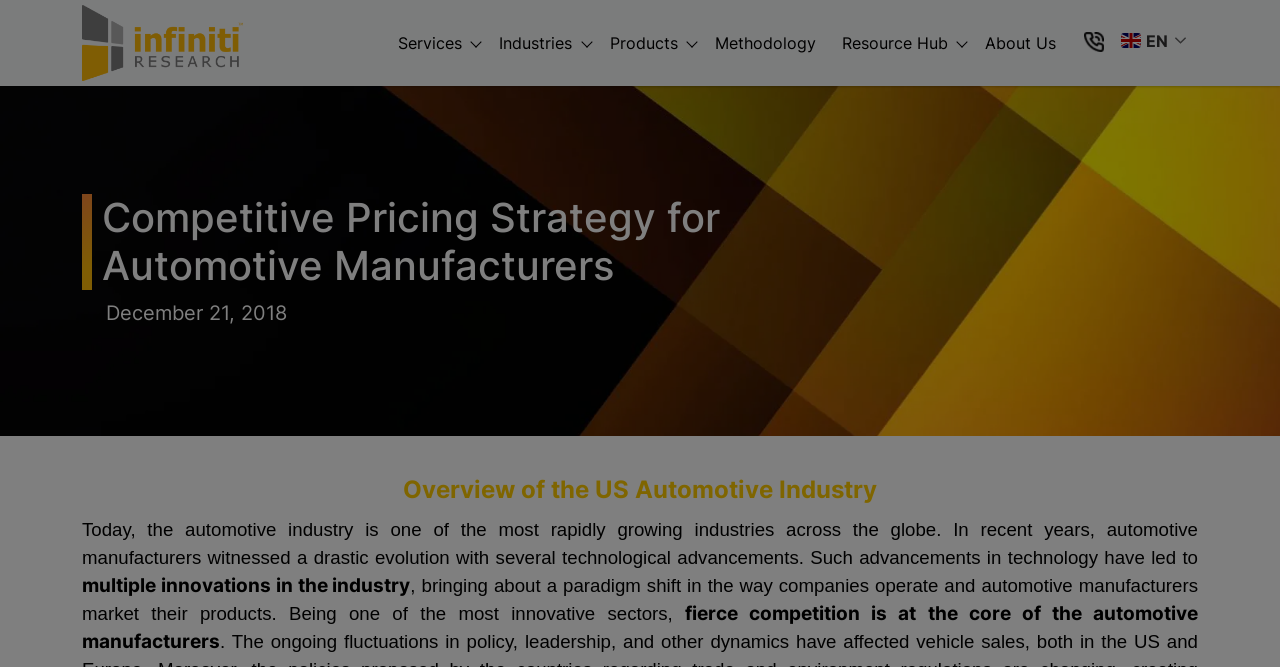Given the element description, predict the bounding box coordinates in the format (top-left x, top-left y, bottom-right x, bottom-right y). Make sure all values are between 0 and 1. Here is the element description: Resource Hub

[0.651, 0.0, 0.755, 0.129]